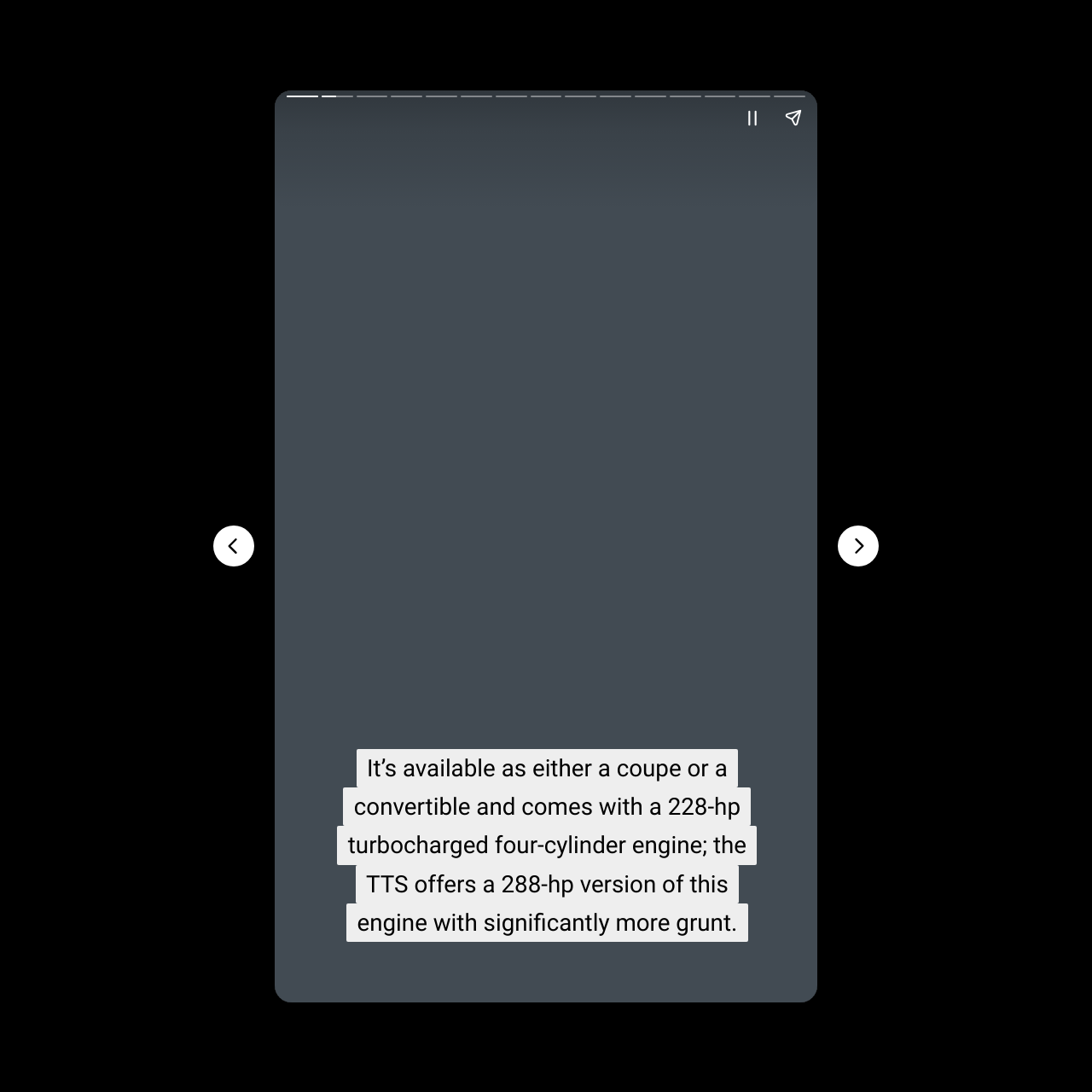Elaborate on the different components and information displayed on the webpage.

The webpage is about the Audi TT, a car model that comes in either a coupe or a convertible body style. At the top of the page, there is a large canvas element that spans the entire width of the page. Below this canvas, there is a block of text that provides an overview of the car, mentioning its 228-hp turbocharged four-cylinder engine and the more powerful 288-hp version available in the TTS model.

To the left of this text block, there is a set of buttons, including "Previous page" and "Pause story", while to the right, there is another set of buttons, including "Next page" and "Share story". These buttons are positioned near the middle of the page, with the "Previous page" and "Next page" buttons being slightly larger than the other two.

Above these buttons, there is a complementary element that spans about half of the page's width, and another smaller complementary element above the "Previous page" button. The page does not appear to have any images, but it does have a prominent canvas element that takes up a significant amount of space.